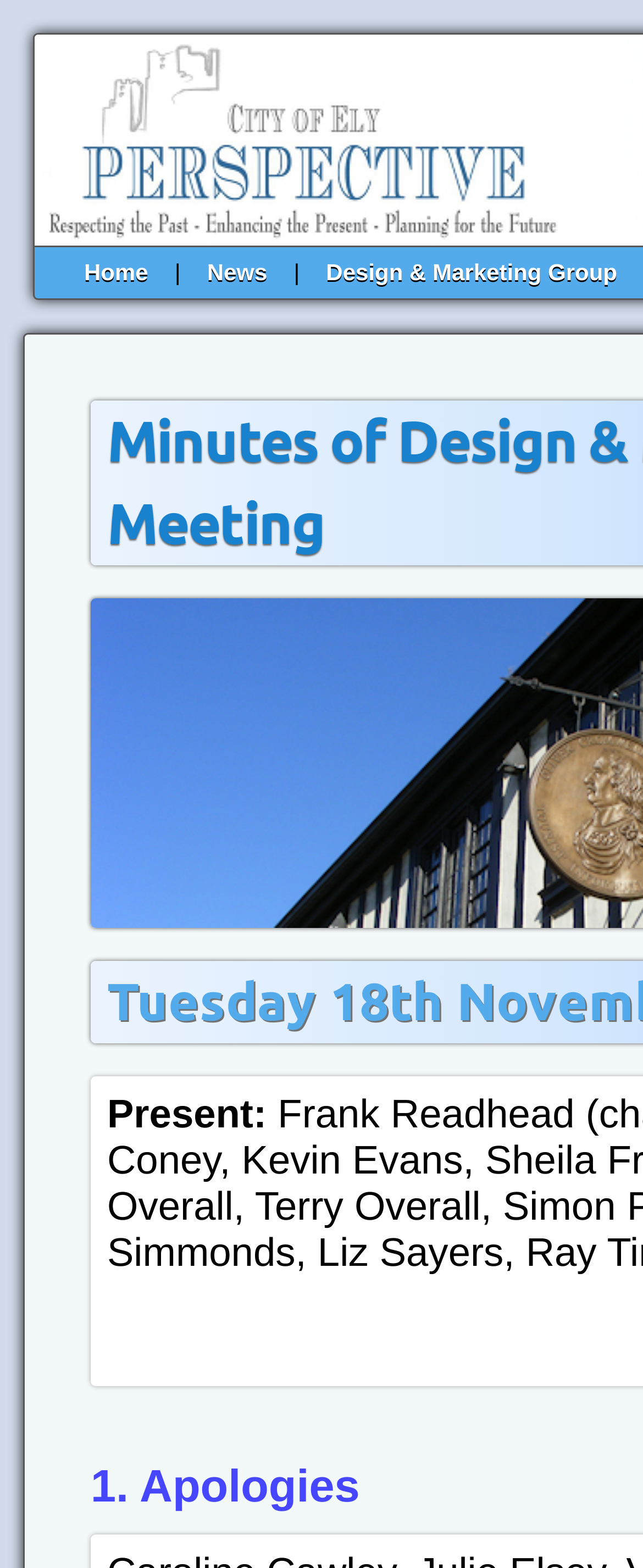Using the provided element description "Design & Marketing Group", determine the bounding box coordinates of the UI element.

[0.497, 0.161, 0.97, 0.186]